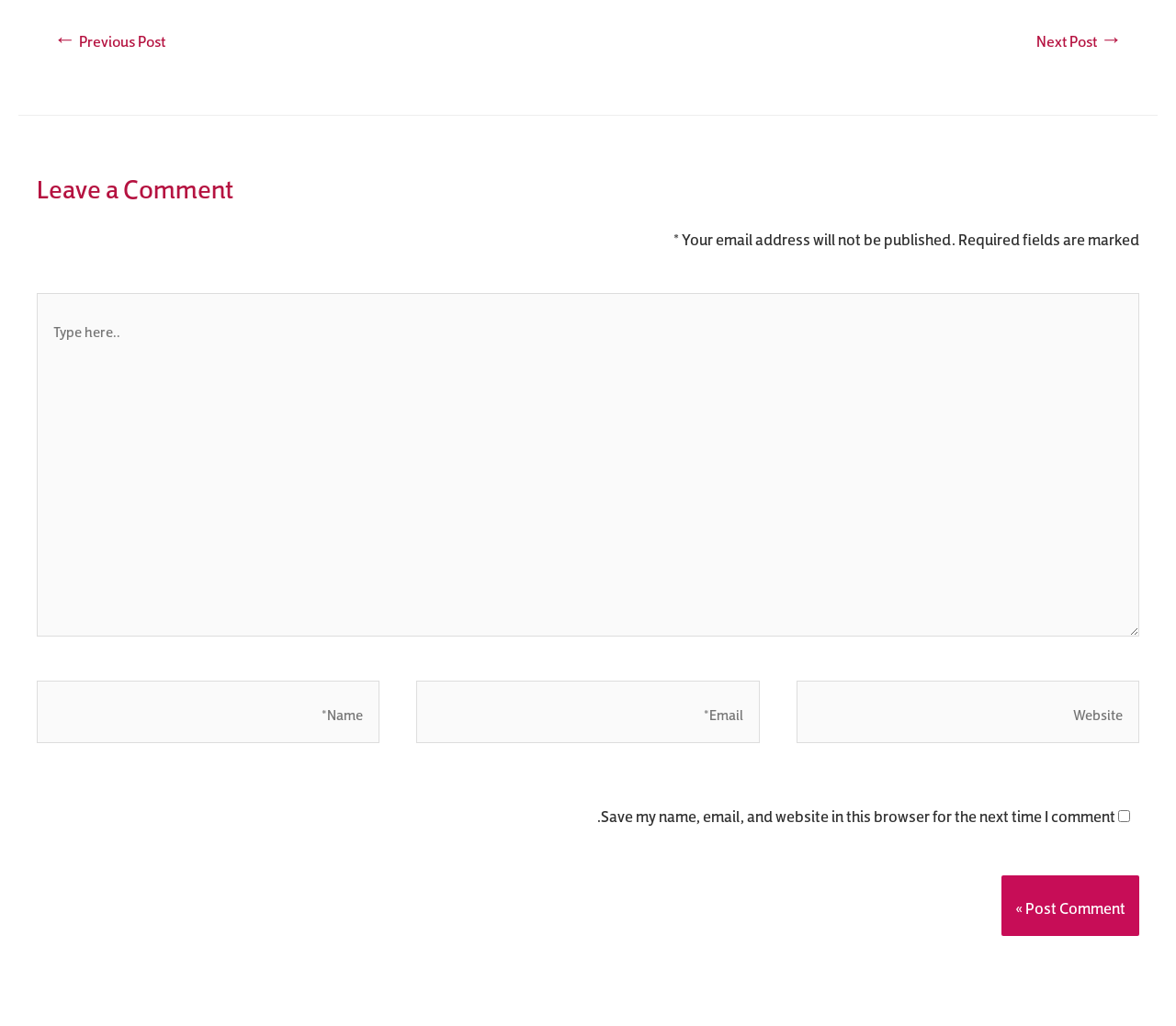Please provide a detailed answer to the question below based on the screenshot: 
What is the warning message below the comment box?

Below the comment box, there is a static text element that reads 'Your email address will not be published.', which serves as a warning or notification to the commenter.